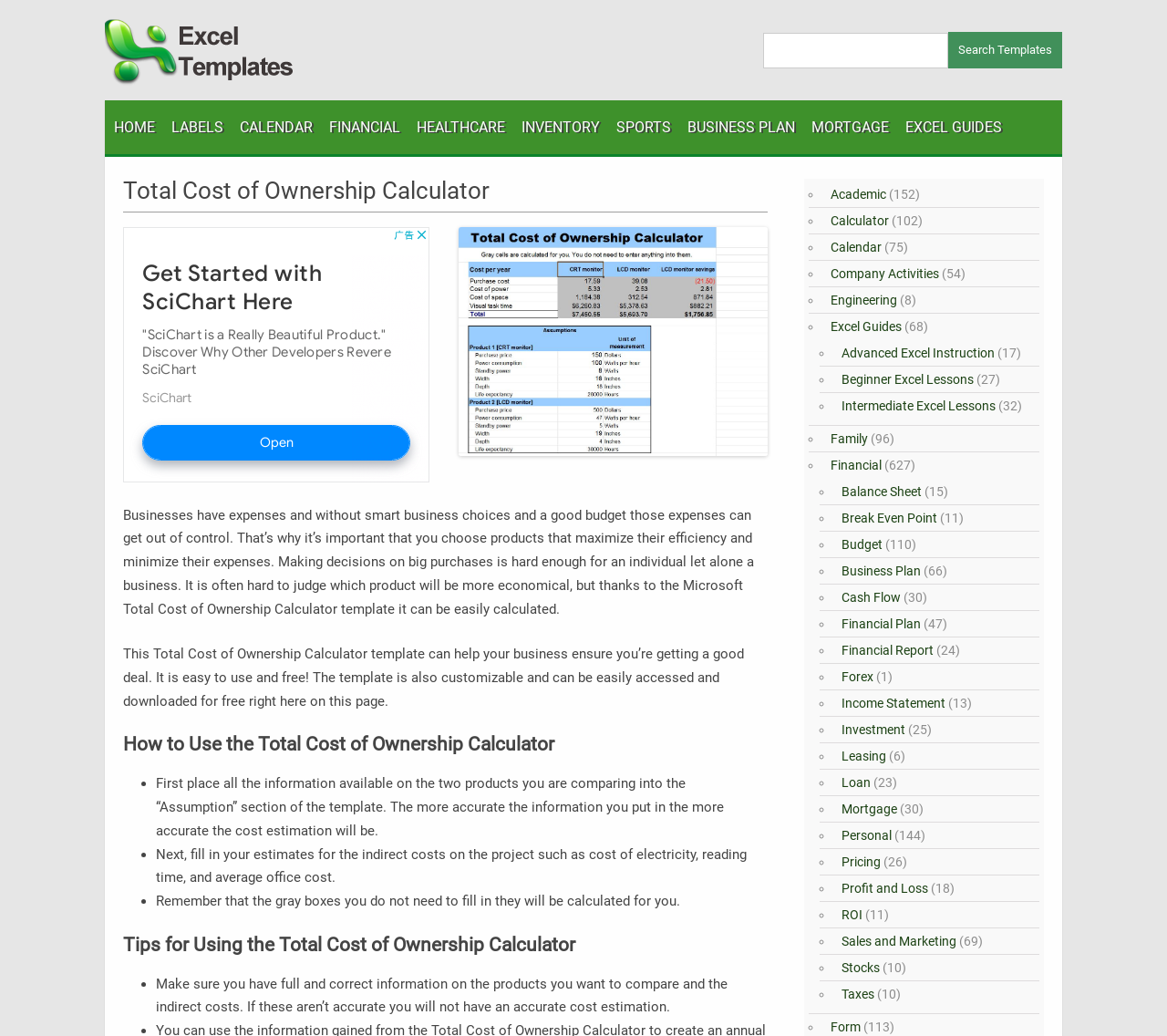Provide a single word or phrase to answer the given question: 
How many sections are there in the Total Cost of Ownership Calculator template?

Three